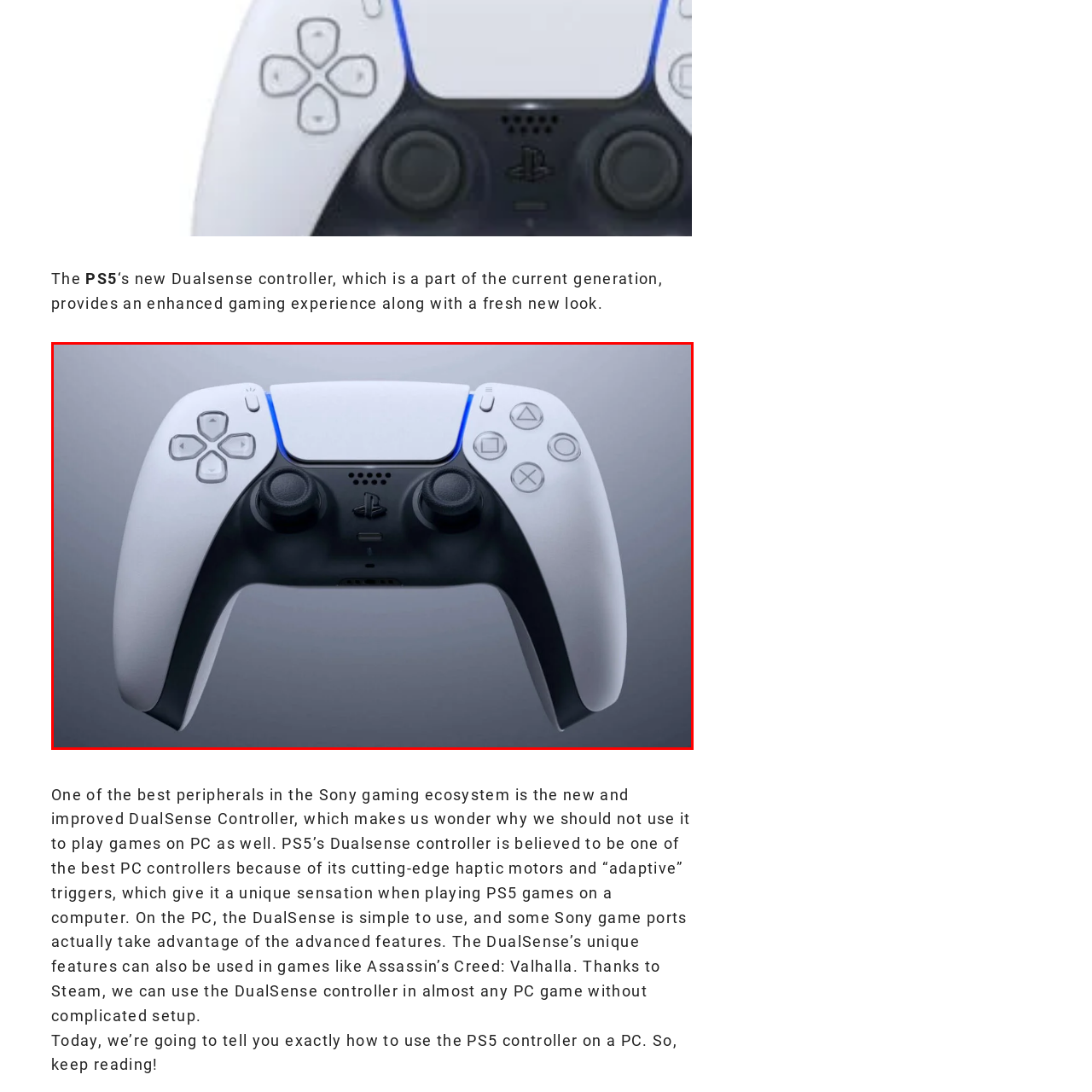What is the purpose of the haptic feedback in the DualSense controller?  
Study the image enclosed by the red boundary and furnish a detailed answer based on the visual details observed in the image.

According to the caption, the haptic feedback in the DualSense controller provides a 'unique tactile sensation that immerses players in gameplay', suggesting that its purpose is to enhance the gaming experience by creating a more immersive environment.